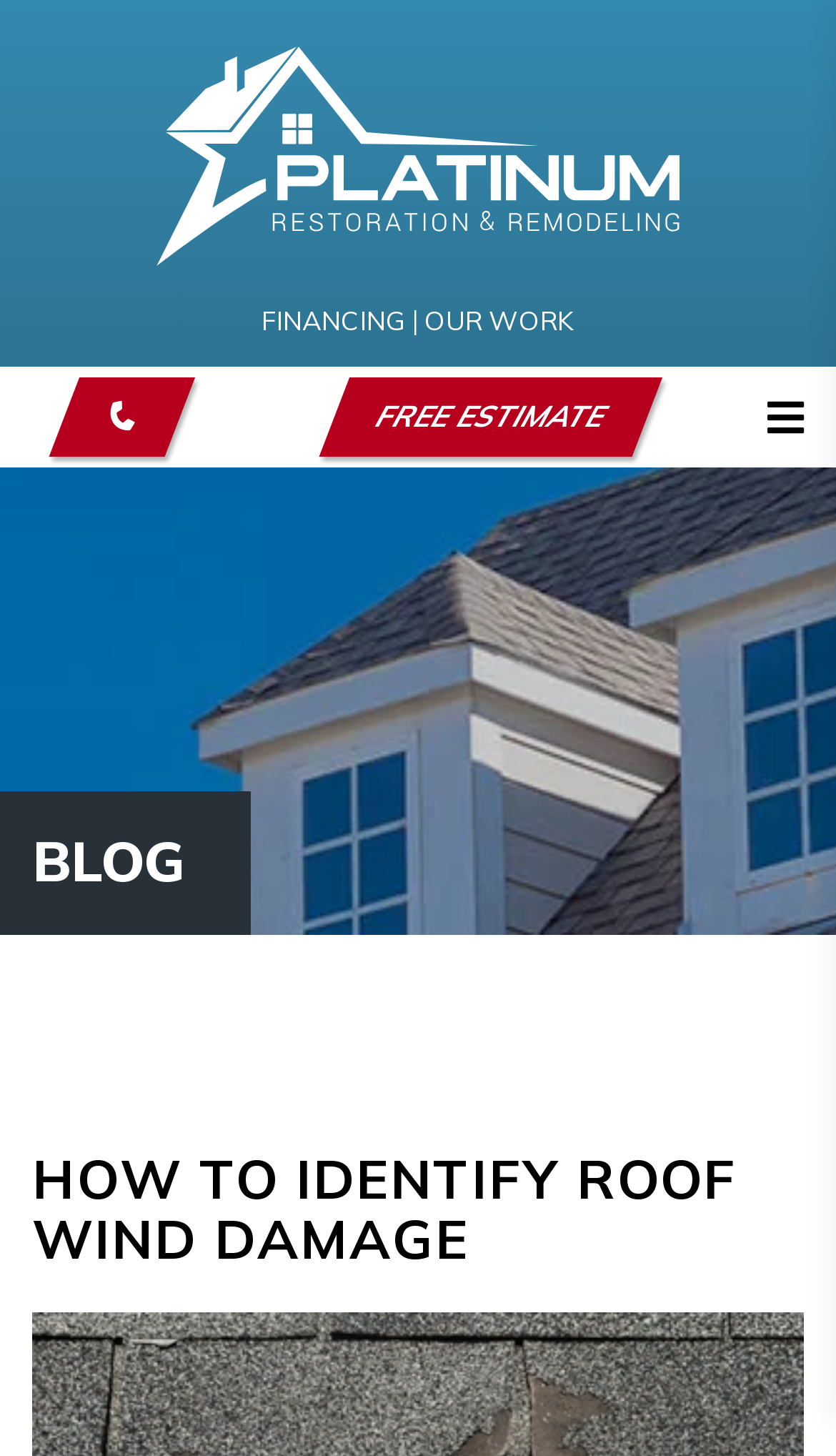What is the logo of the company? Based on the screenshot, please respond with a single word or phrase.

Platinum Restoration Logo